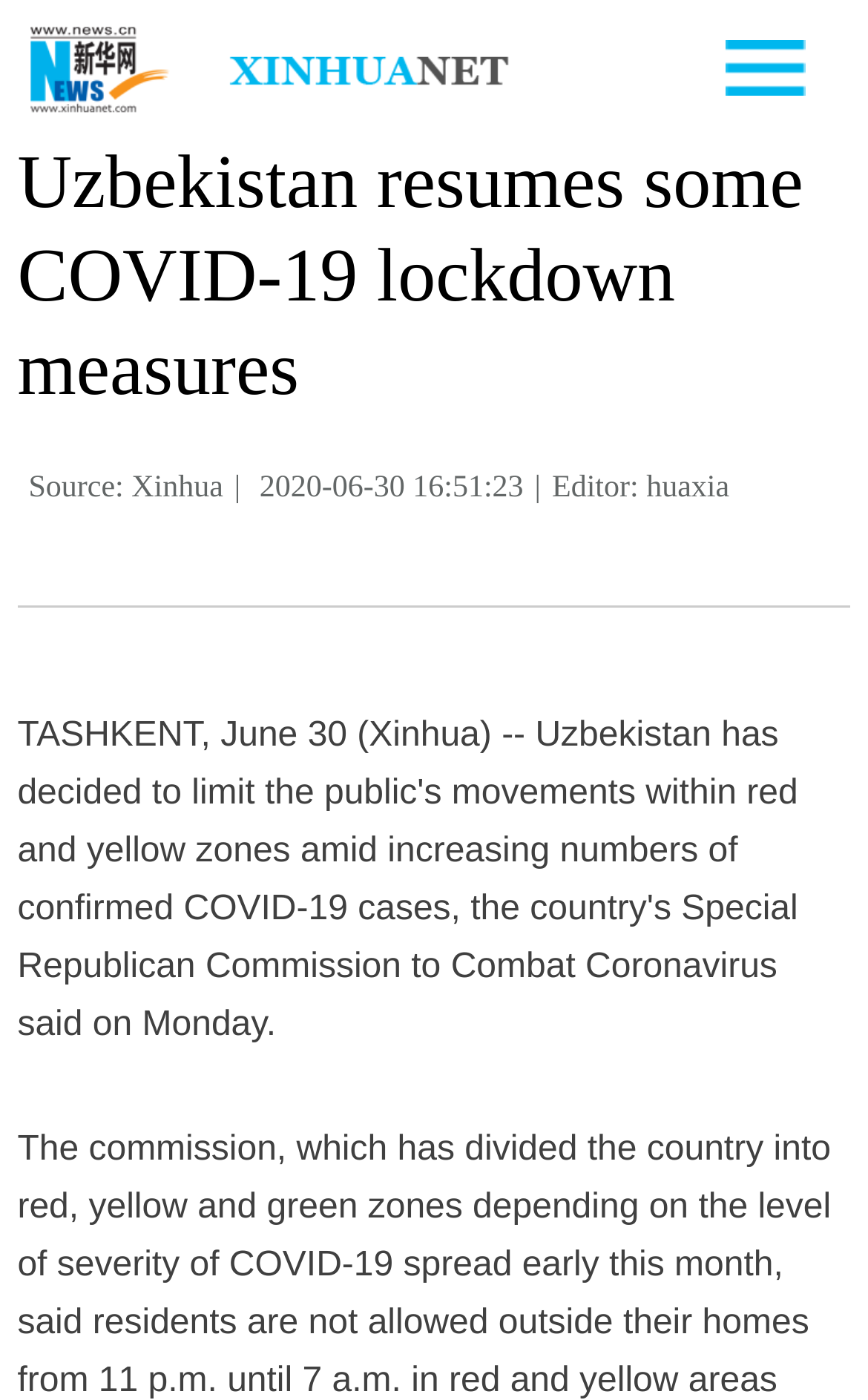Respond with a single word or phrase for the following question: 
What is the topic of the news?

COVID-19 lockdown measures